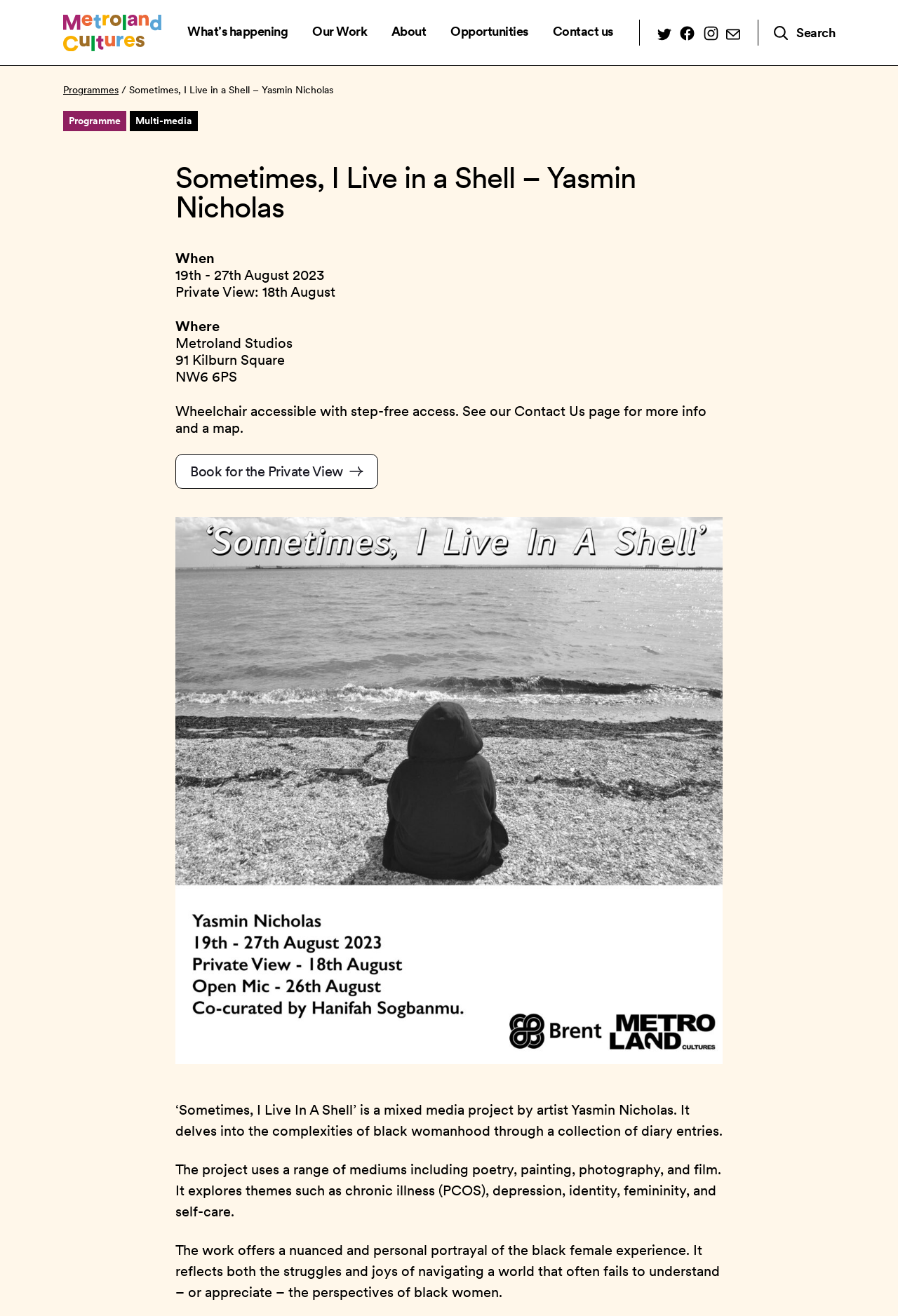What is the theme of the mixed media project?
Look at the screenshot and respond with a single word or phrase.

Black womanhood